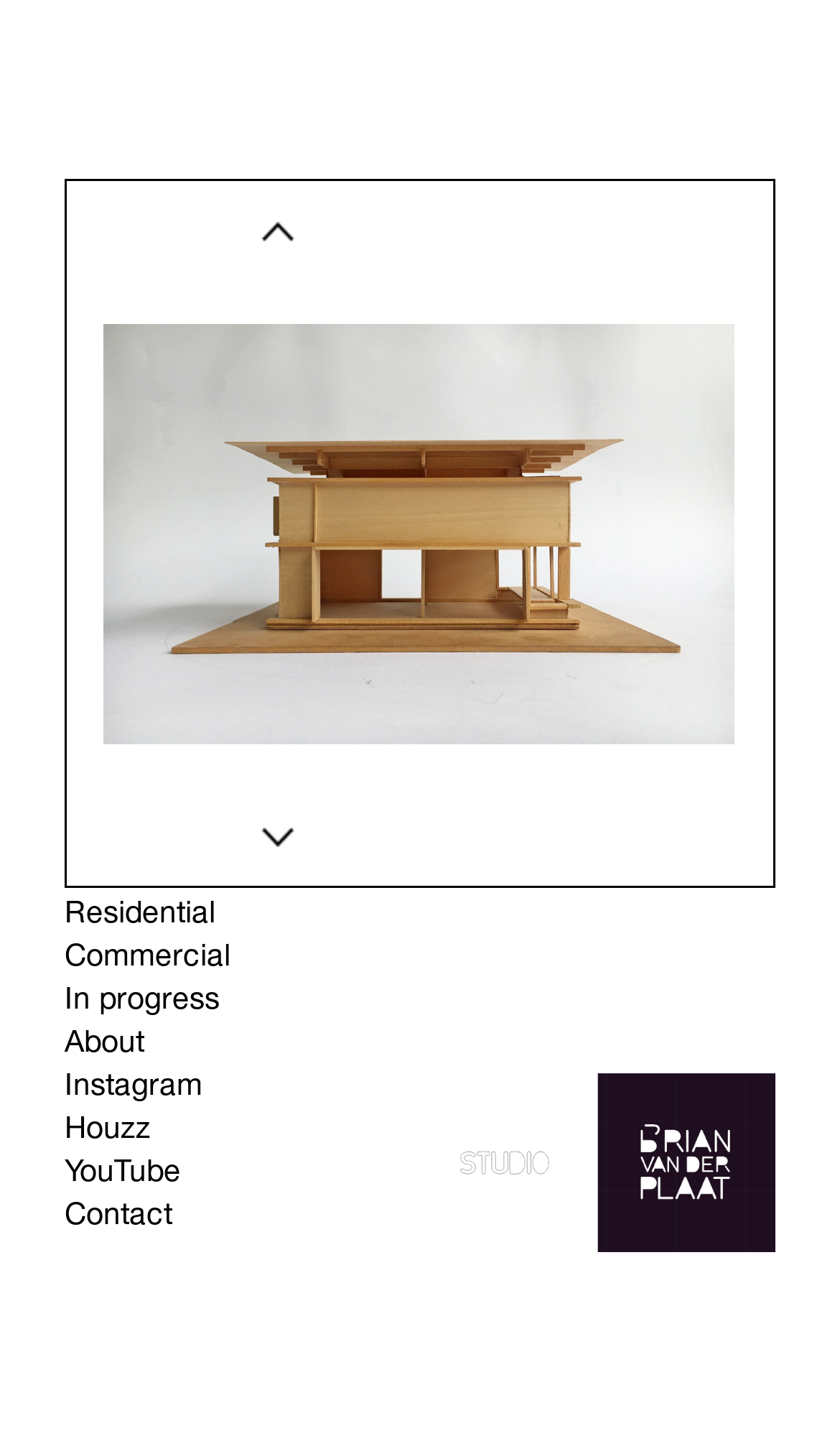Locate the bounding box coordinates of the element I should click to achieve the following instruction: "Contact Brian Van Der Plaat".

[0.077, 0.836, 0.333, 0.866]